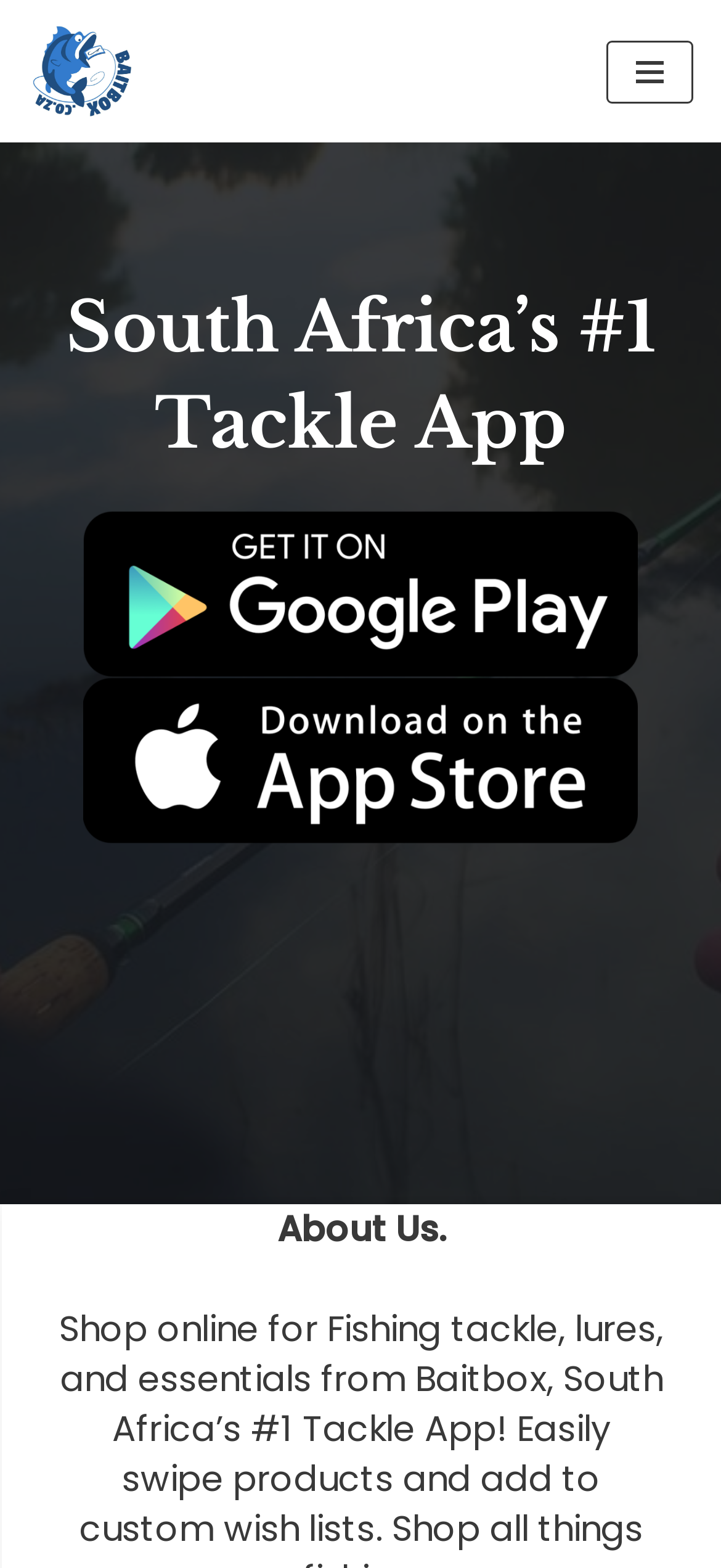Give a short answer using one word or phrase for the question:
How many figures are there on the webpage?

2